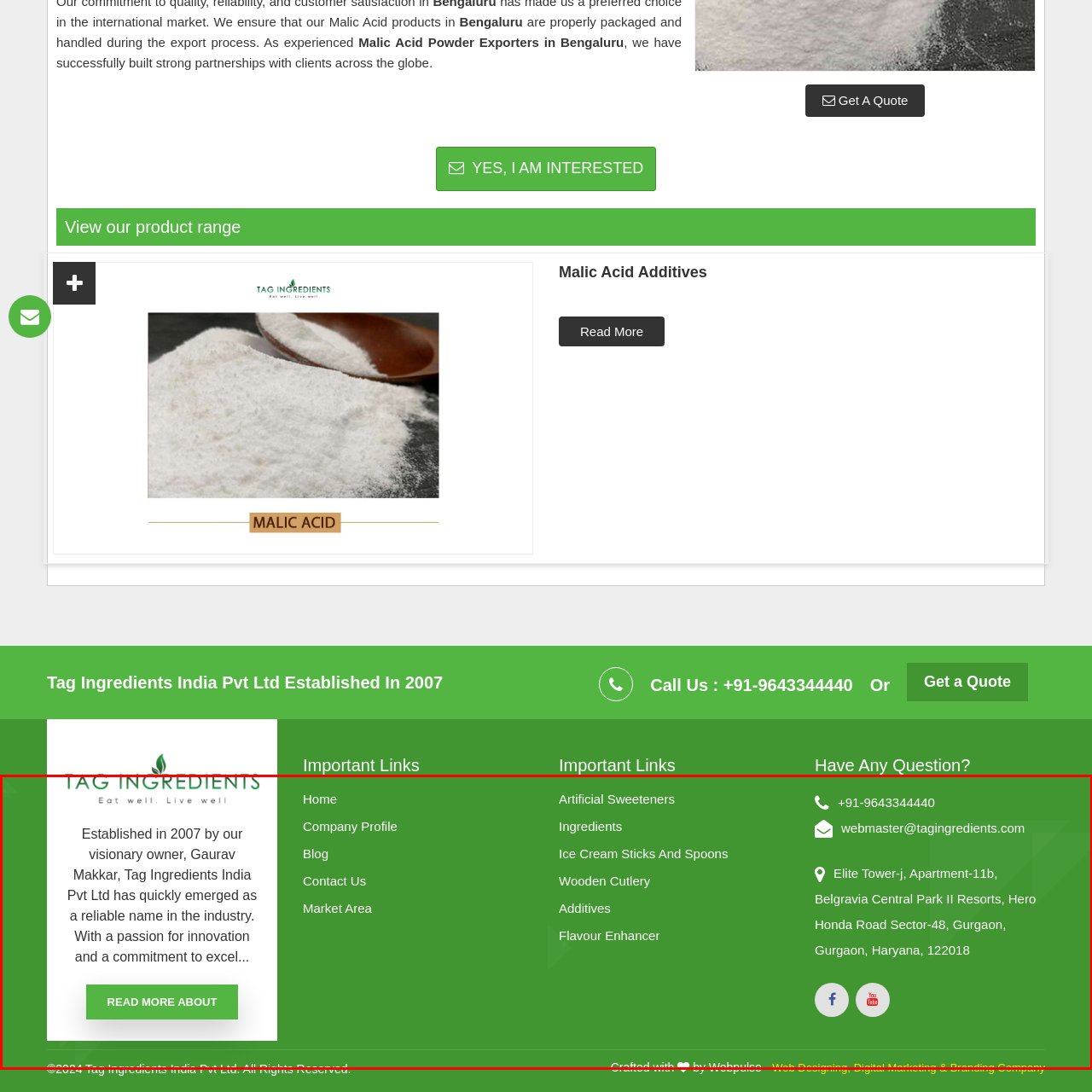Generate a detailed description of the image highlighted within the red border.

This image features the footer section of the Tag Ingredients India Pvt Ltd website, characterized by a clean and professional design. The background is a vibrant green, reflecting the company’s focus on natural ingredients and sustainability. Prominently displayed is the company’s name and tagline, "Eat well. Live well," along with a brief introduction highlighting its establishment in 2007 by Gaurav Makkar, emphasizing its reputation for reliability and innovation in the industry.

Further down, there are several links for easy navigation, including options for the Home page, Company Profile, Blog, and various product categories like Artificial Sweeteners and Additives. Additionally, contact details are provided, featuring a phone number and email address, alongside the physical address located in Gurgaon, Haryana. The footer concludes with a note of copyright for the year 2024, underscoring the company’s ongoing commitment to quality. The layout is complemented by links to social media channels, showcasing the company's engagement with its audience.